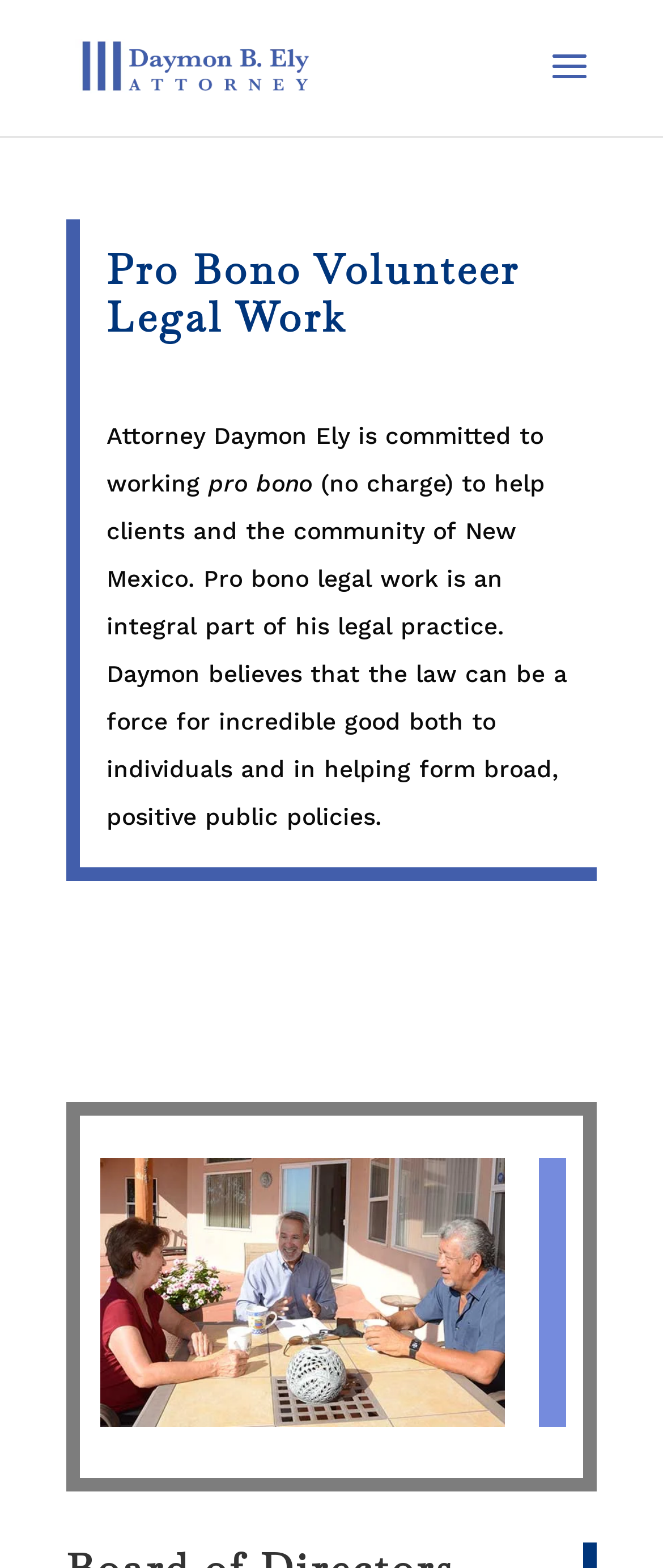What is the meaning of 'pro bono'?
Kindly give a detailed and elaborate answer to the question.

The webpage explains that 'pro bono' means 'no charge', indicating that Daymon Ely provides legal services without charging a fee.